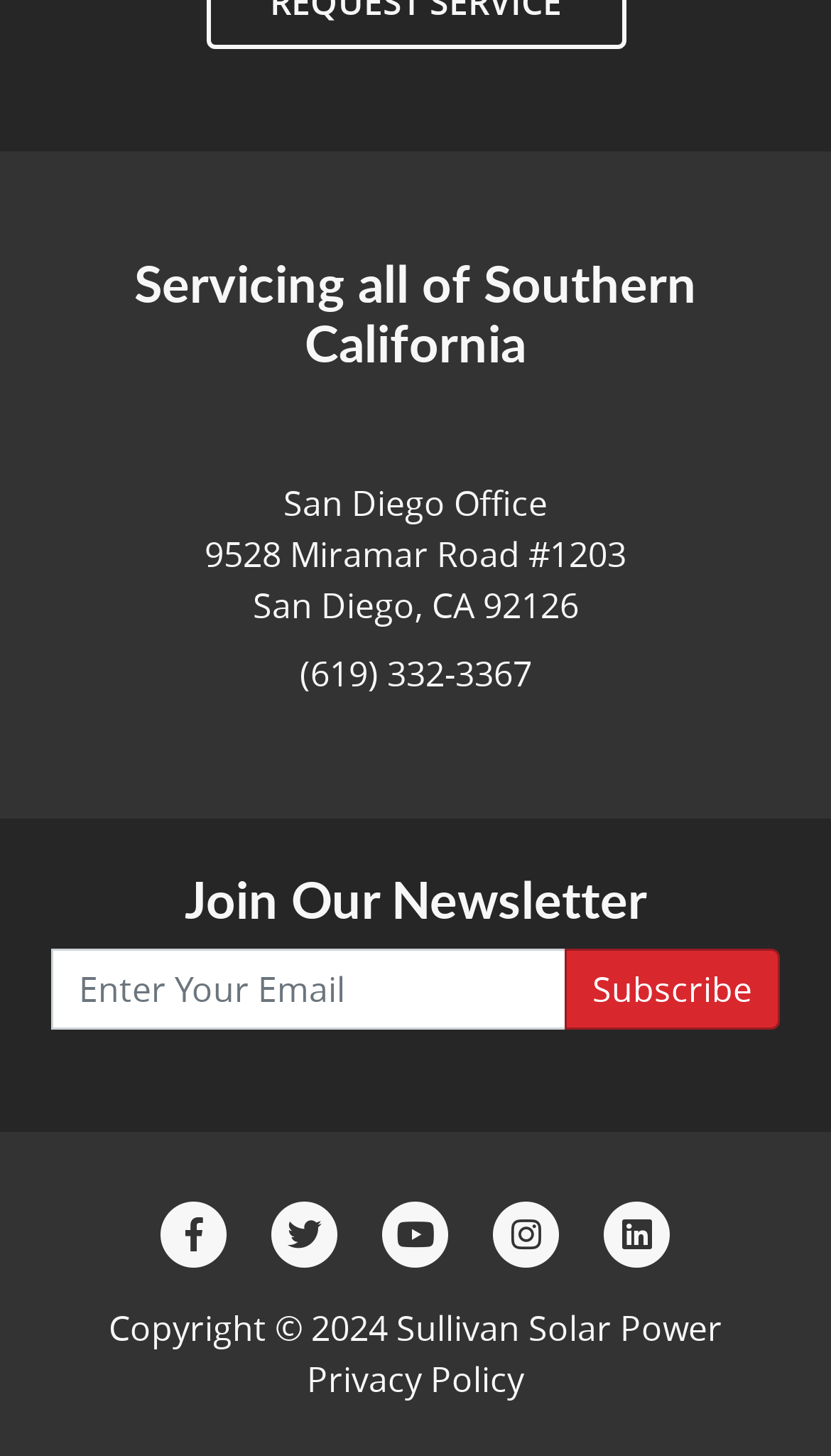Given the description: "Privacy Policy", determine the bounding box coordinates of the UI element. The coordinates should be formatted as four float numbers between 0 and 1, [left, top, right, bottom].

[0.369, 0.931, 0.631, 0.963]